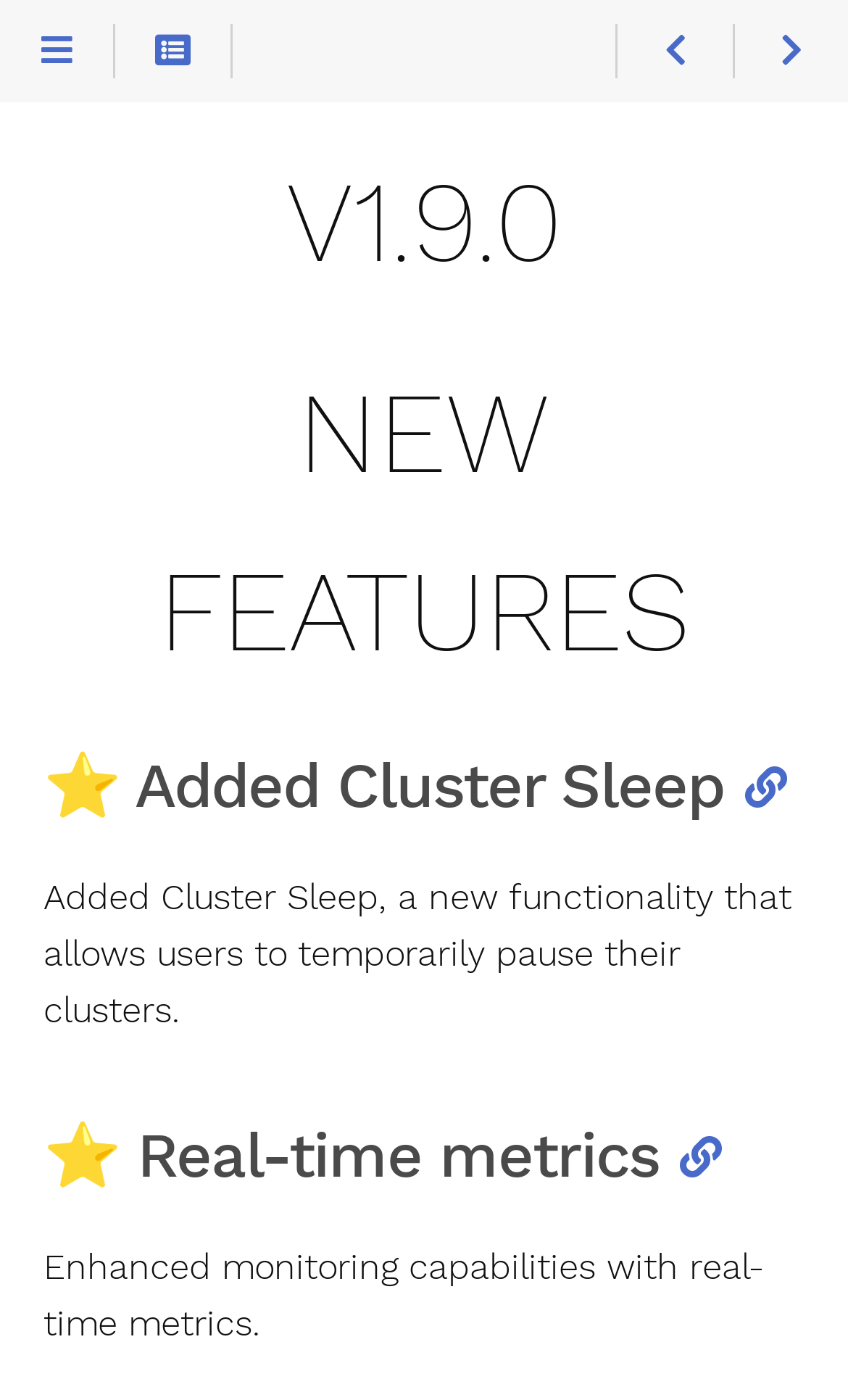Respond to the following question using a concise word or phrase: 
What is the icon next to 'NEW FEATURES'?

star